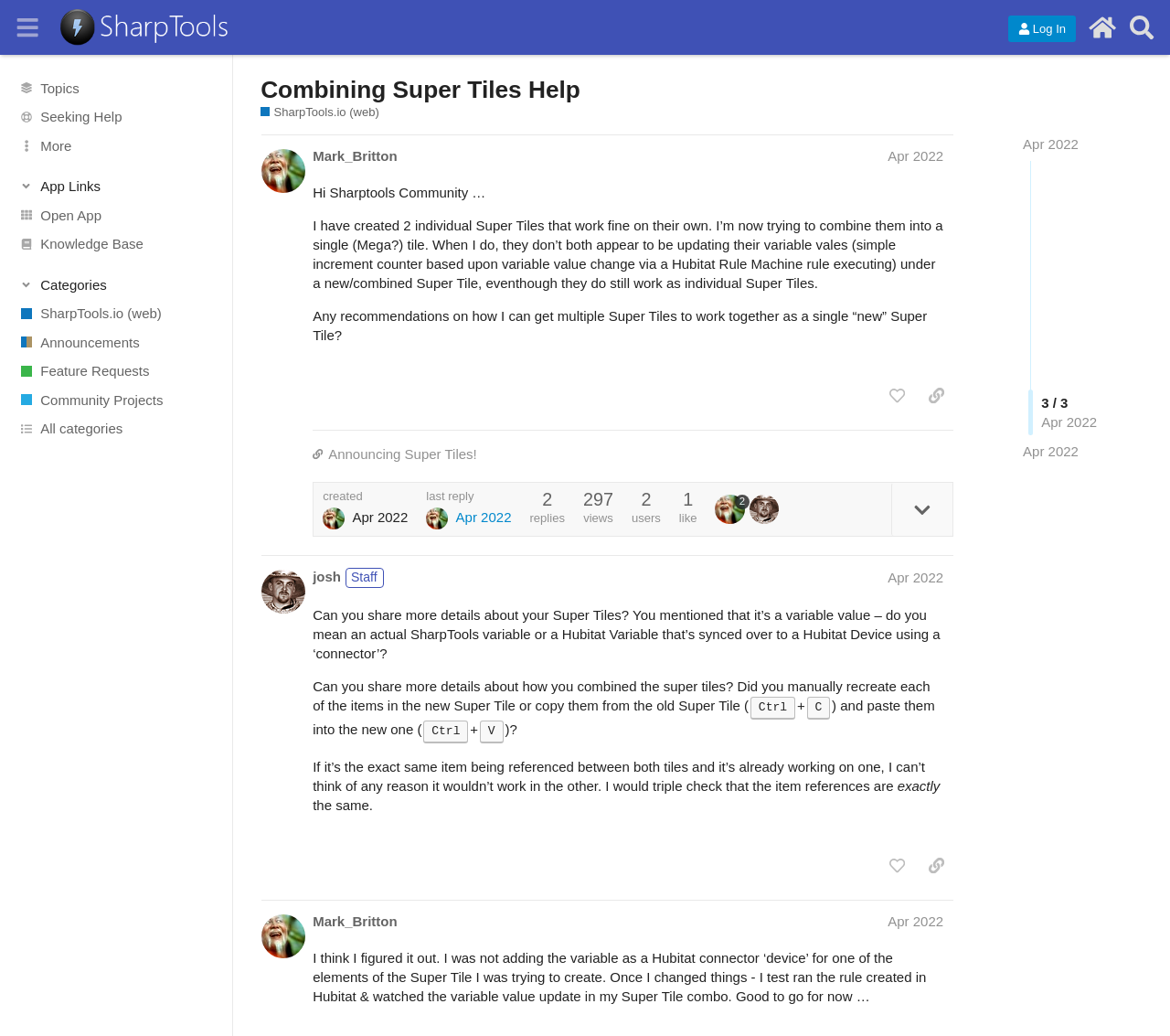Locate the bounding box coordinates of the clickable region necessary to complete the following instruction: "Click on the 'More' button". Provide the coordinates in the format of four float numbers between 0 and 1, i.e., [left, top, right, bottom].

[0.0, 0.126, 0.199, 0.154]